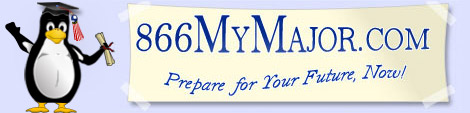Give a meticulous account of what the image depicts.

The image features a cheerful penguin character wearing a graduation cap, symbolizing education and academic achievement. It is accompanied by the text "866MyMajor.com," which is the name of a website designed to help students explore various college programs and degrees. Below the penguin, the tagline "Prepare for Your Future, Now!" emphasizes the site's mission to assist individuals in taking proactive steps towards their educational goals. The overall design suggests an approachable and friendly resource for those interested in pursuing higher education.